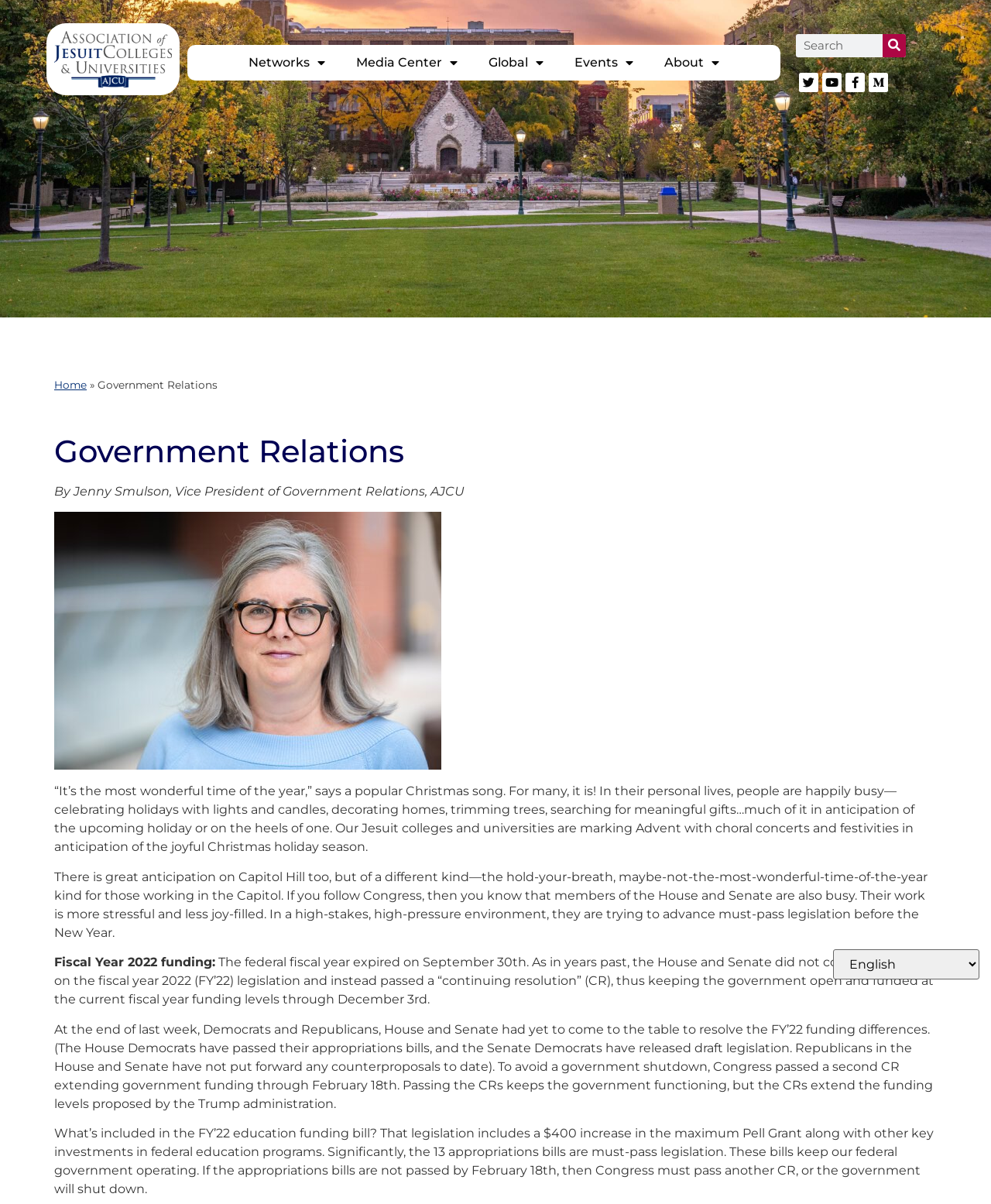Examine the screenshot and answer the question in as much detail as possible: What is the deadline for passing the FY'22 appropriations bills to avoid a government shutdown?

The text states that Congress passed a second CR extending government funding through February 18th, and if the appropriations bills are not passed by then, Congress must pass another CR, or the government will shut down.